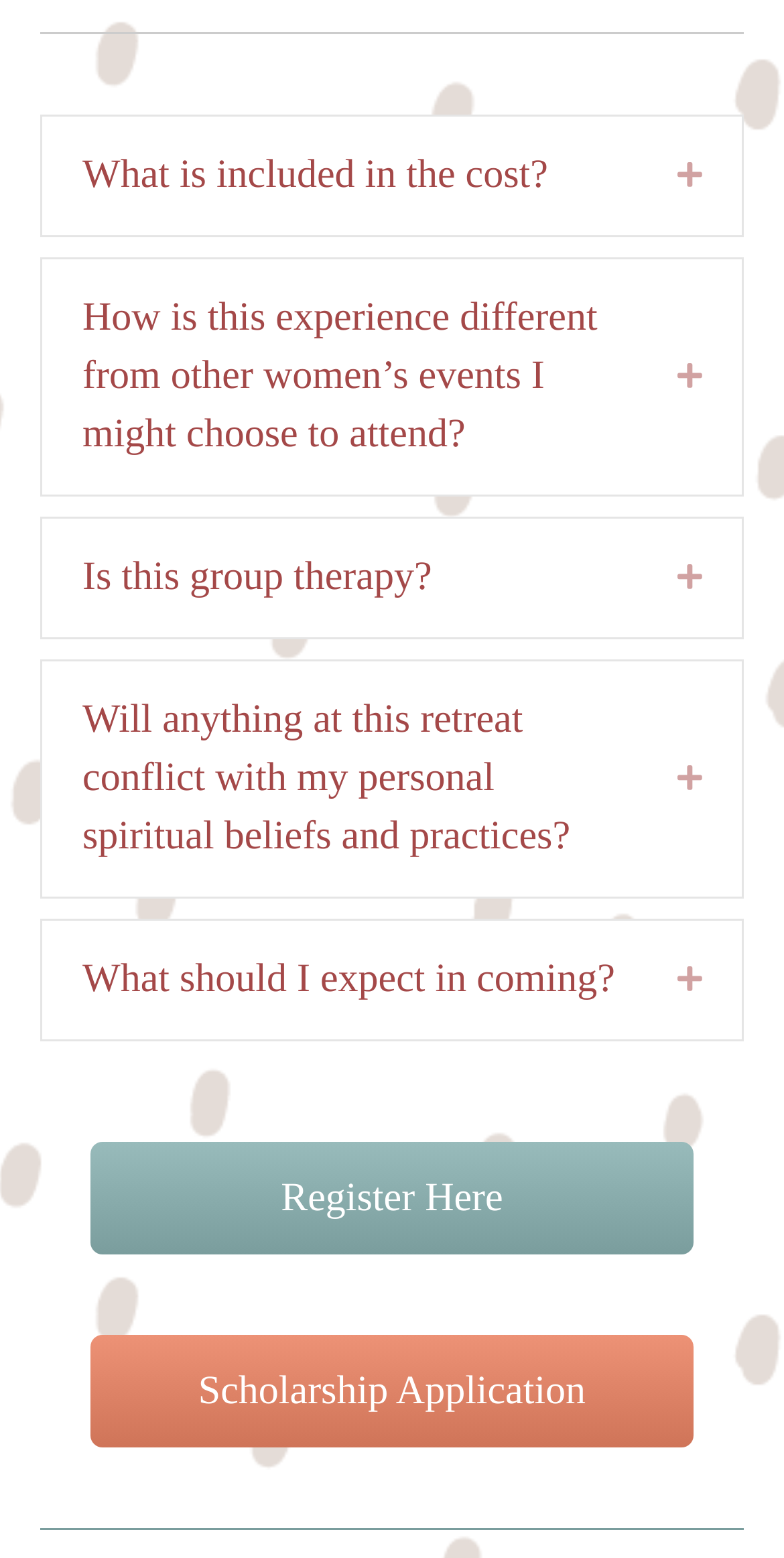Provide the bounding box coordinates of the HTML element described by the text: "Is this group therapy? Expand". The coordinates should be in the format [left, top, right, bottom] with values between 0 and 1.

[0.054, 0.332, 0.946, 0.409]